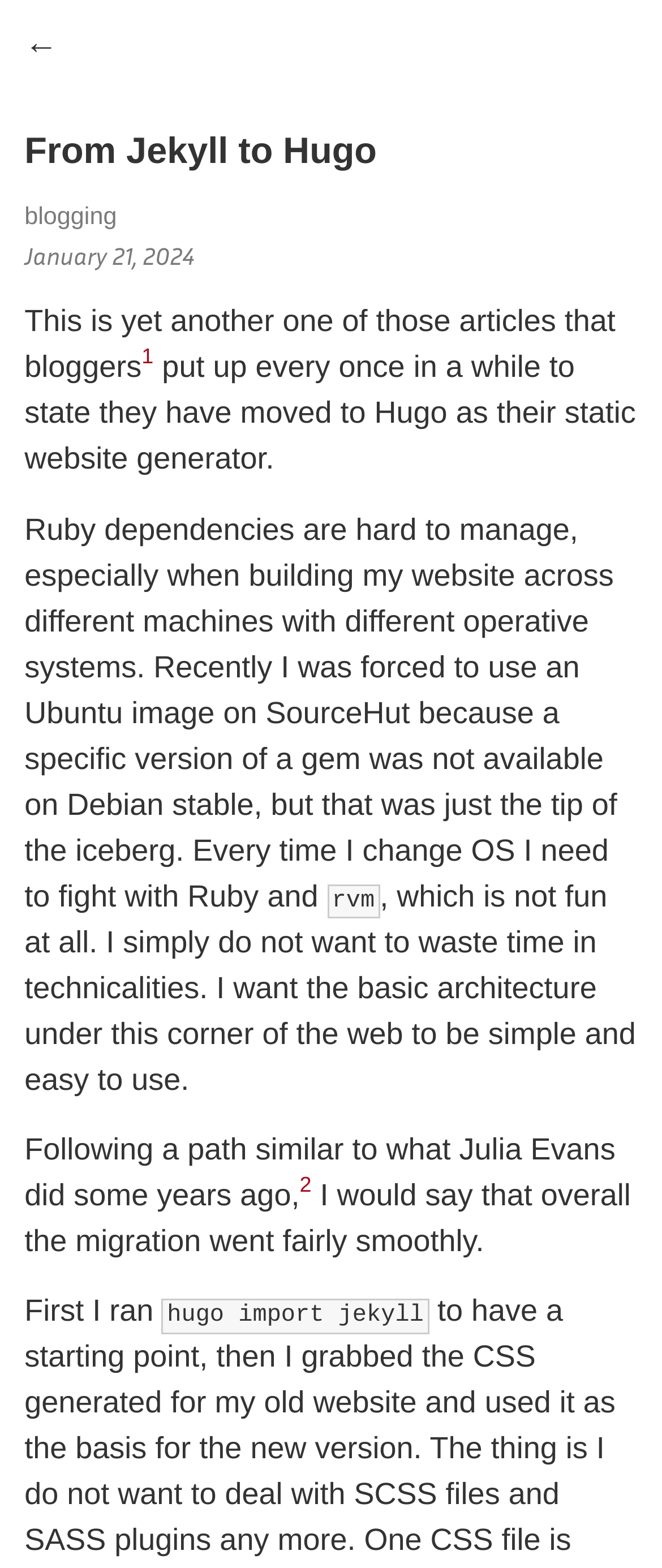What is the author's sentiment about the migration? Using the information from the screenshot, answer with a single word or phrase.

It went fairly smoothly